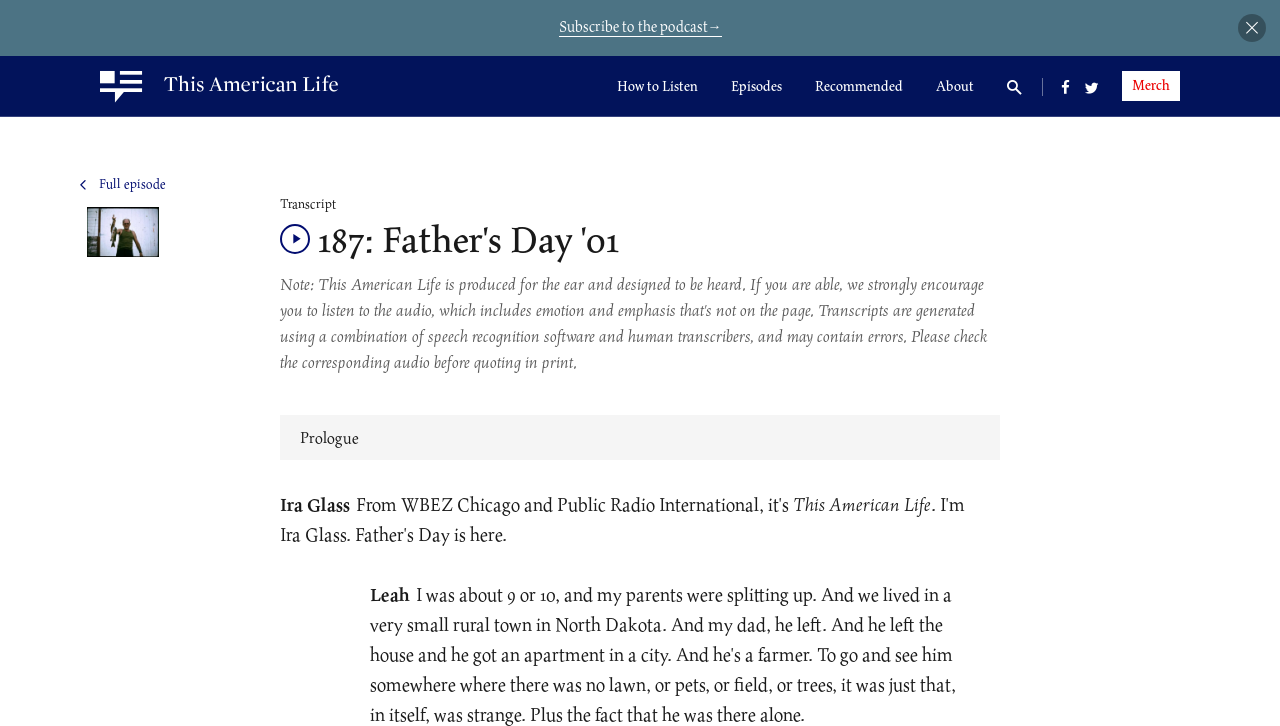Can you find the bounding box coordinates of the area I should click to execute the following instruction: "View the 'Killers of the Flower Moon (2023) [Movie review]' article"?

None